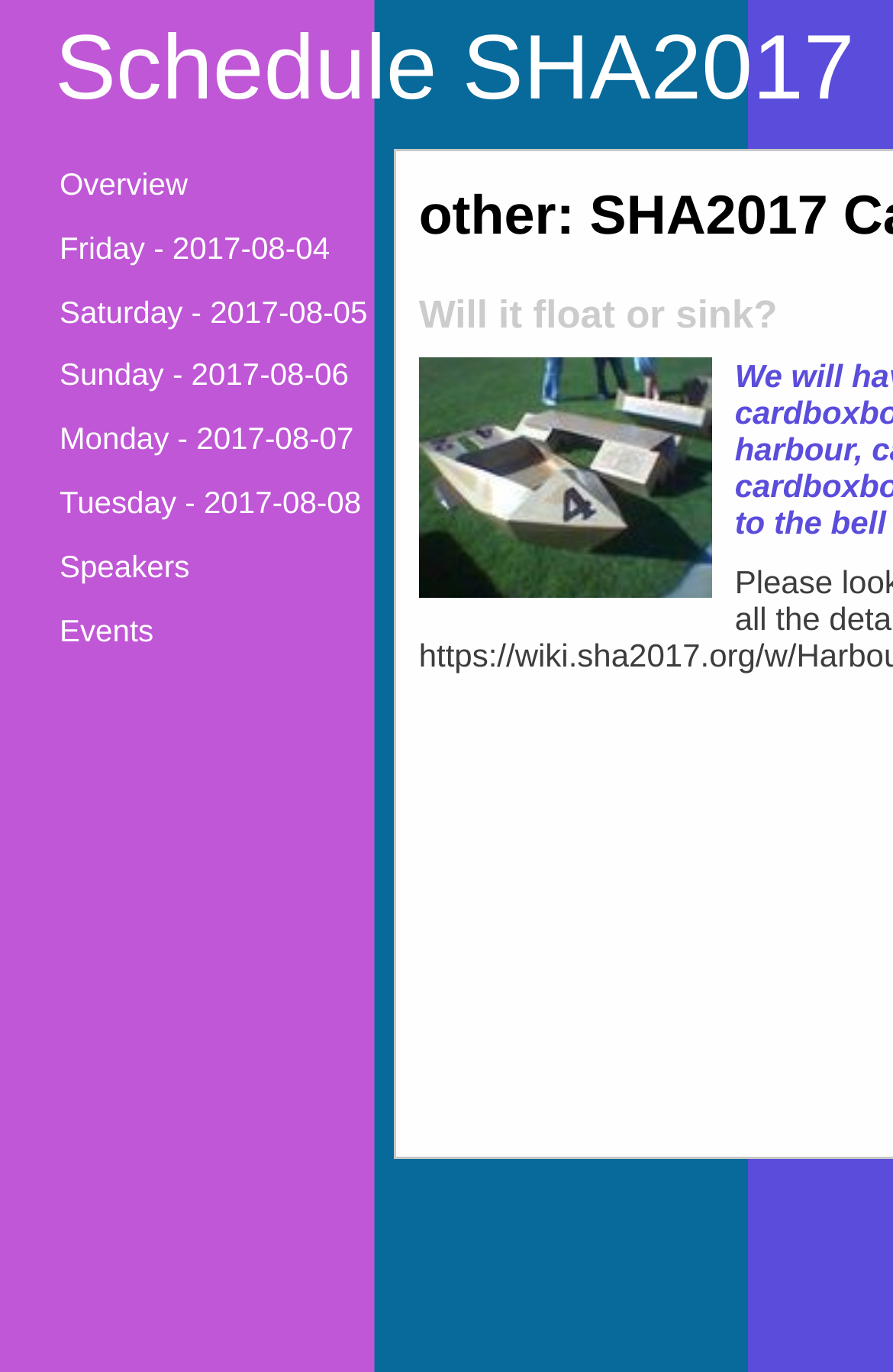How many days are in the schedule?
Based on the image, provide your answer in one word or phrase.

5